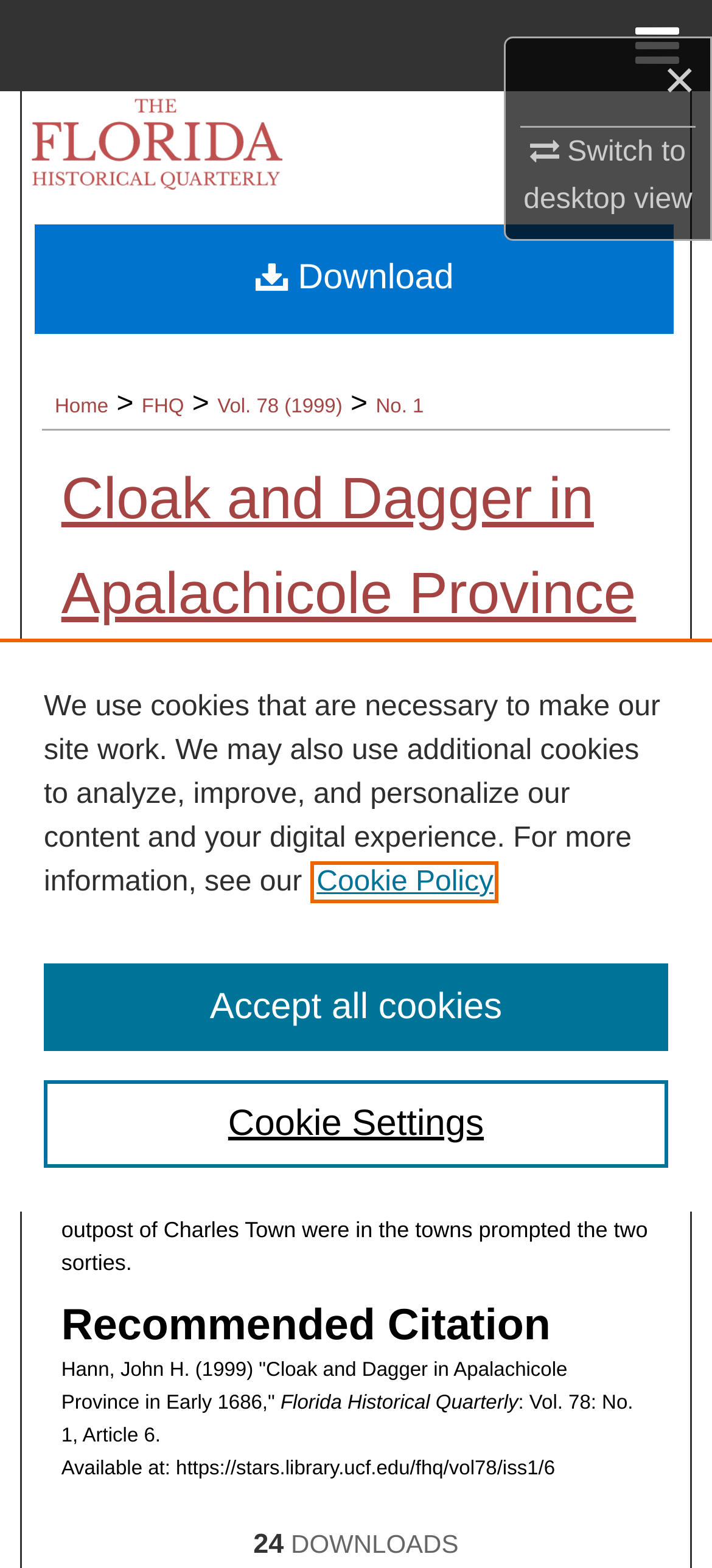What is the name of the publication?
Please answer using one word or phrase, based on the screenshot.

Florida Historical Quarterly